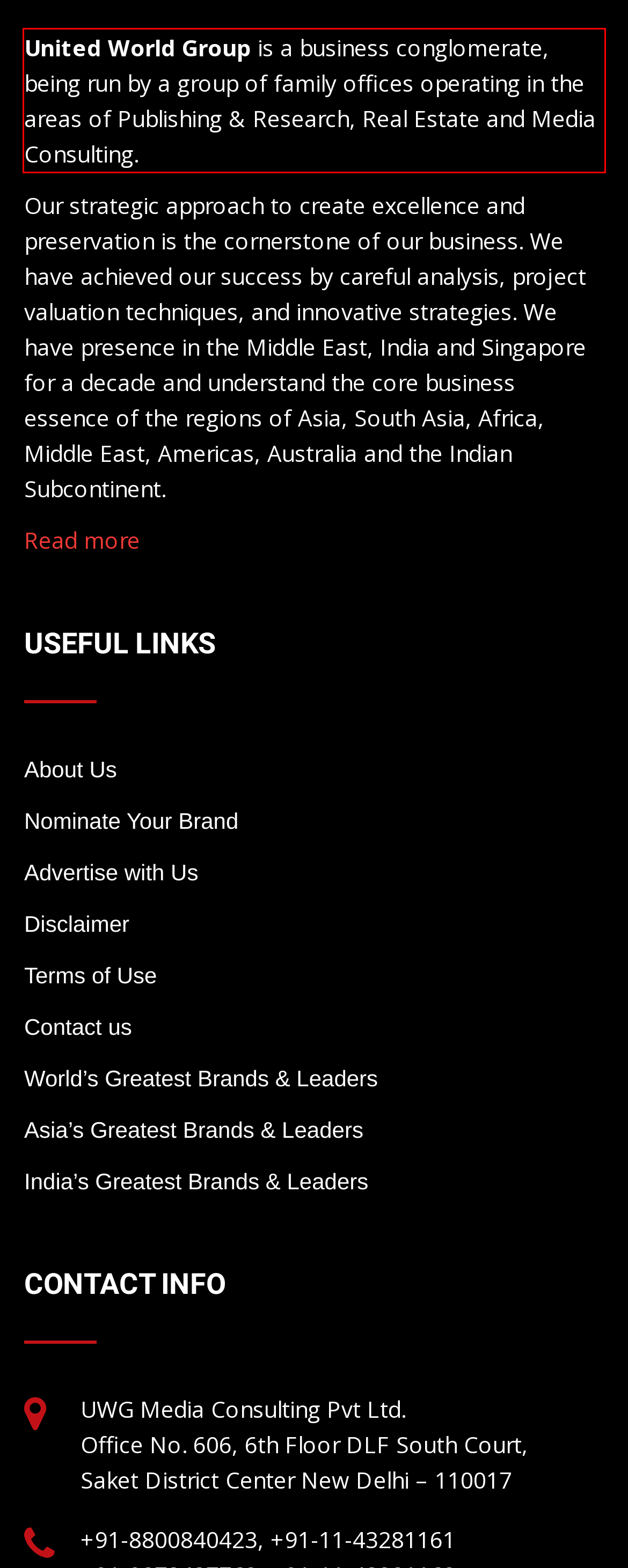Please recognize and transcribe the text located inside the red bounding box in the webpage image.

United World Group is a business conglomerate, being run by a group of family offices operating in the areas of Publishing & Research, Real Estate and Media Consulting.